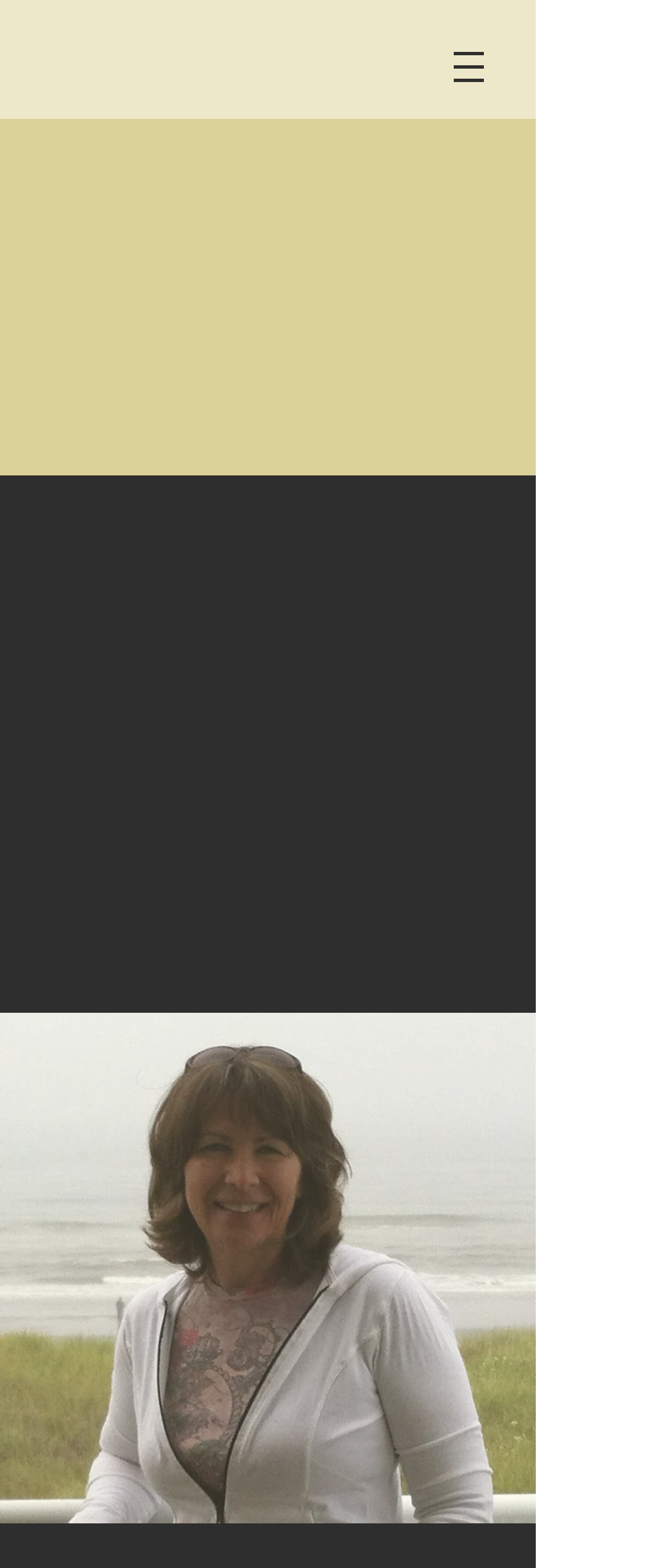What is the type of the current webpage?
Use the image to answer the question with a single word or phrase.

Official Website